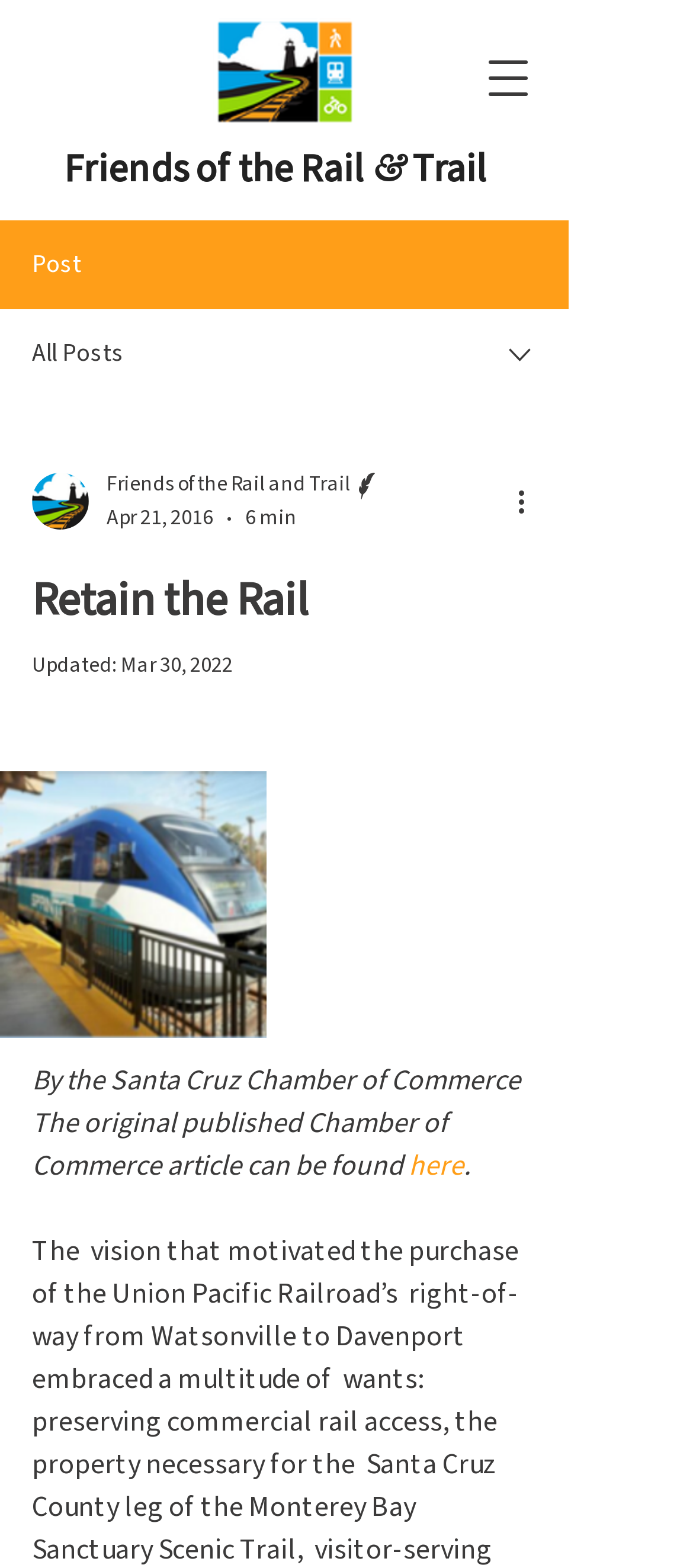Using the image as a reference, answer the following question in as much detail as possible:
What is the name of the organization?

I found the answer by looking at the heading element with the text 'Friends of the Rail & Trail' and the link with the same text, which suggests that it is the name of the organization.